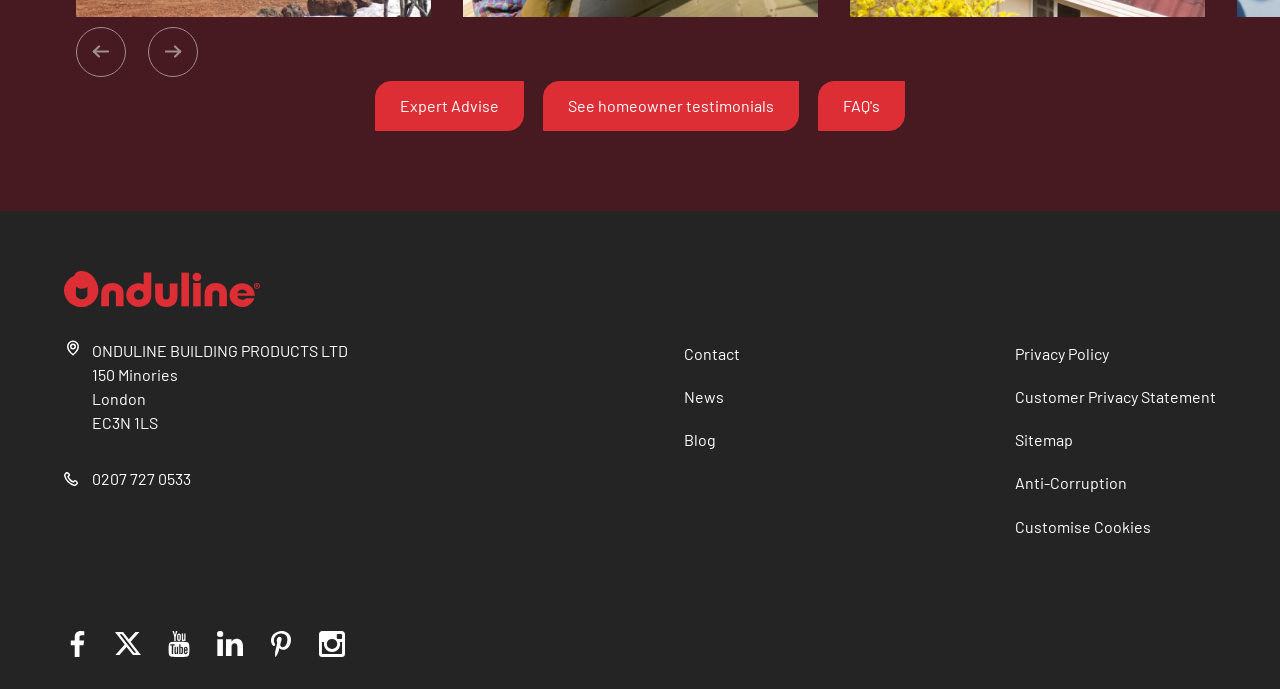Could you specify the bounding box coordinates for the clickable section to complete the following instruction: "View the 'Facebook' page"?

[0.05, 0.915, 0.07, 0.953]